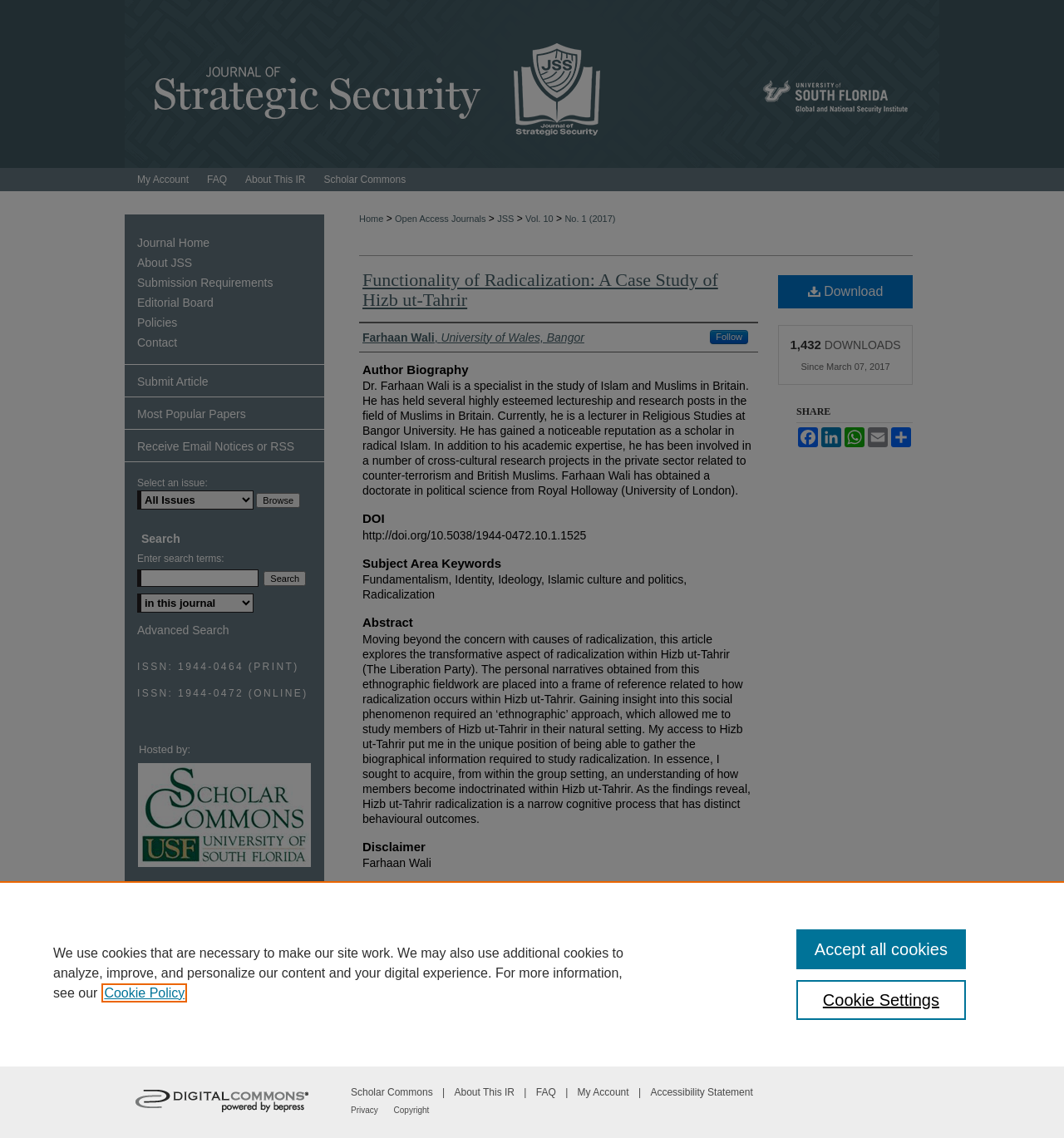Provide a short, one-word or phrase answer to the question below:
What is the title of the article?

Functionality of Radicalization